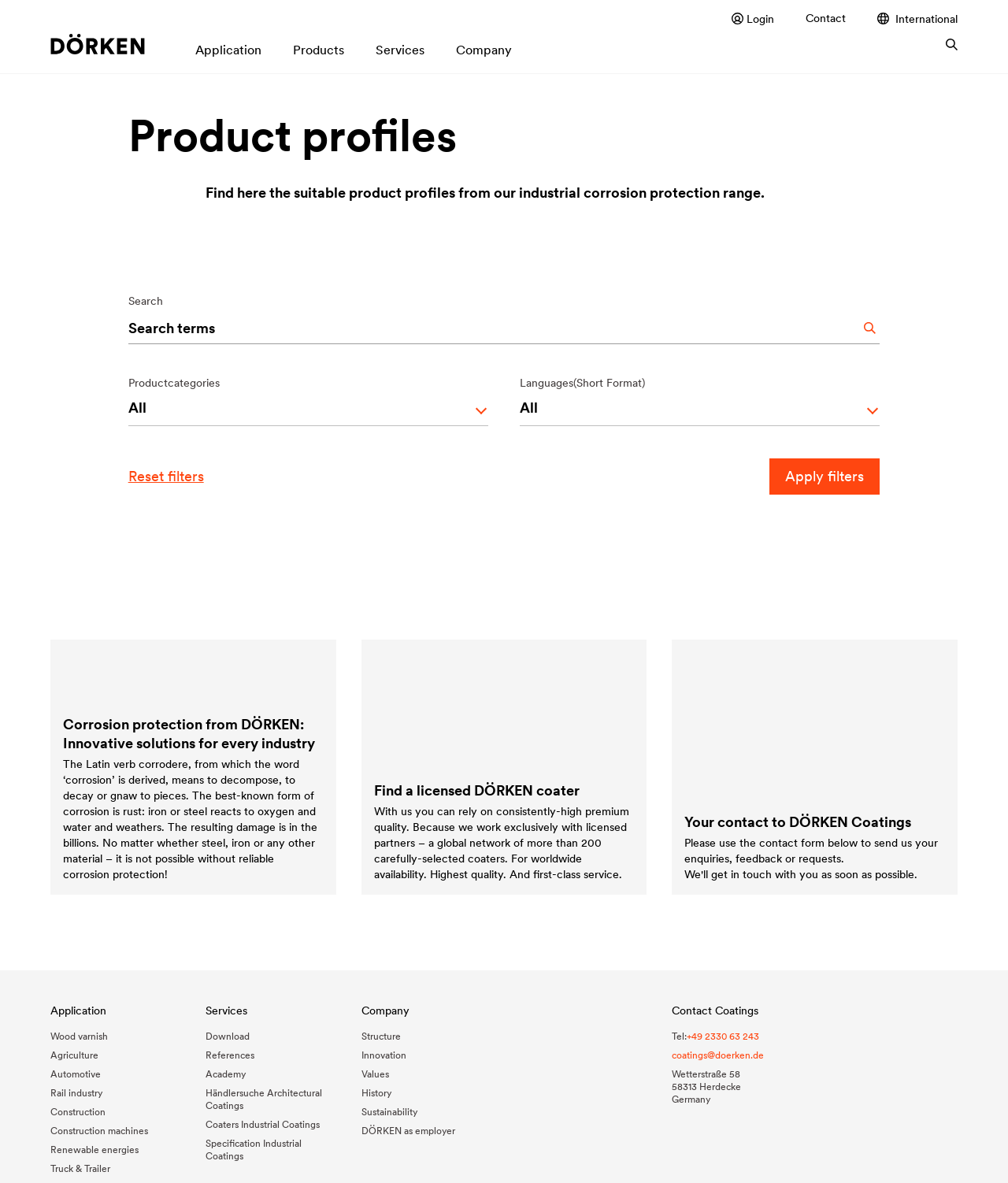Extract the bounding box coordinates for the UI element described by the text: "+49 2330 63 243". The coordinates should be in the form of [left, top, right, bottom] with values between 0 and 1.

[0.682, 0.871, 0.753, 0.881]